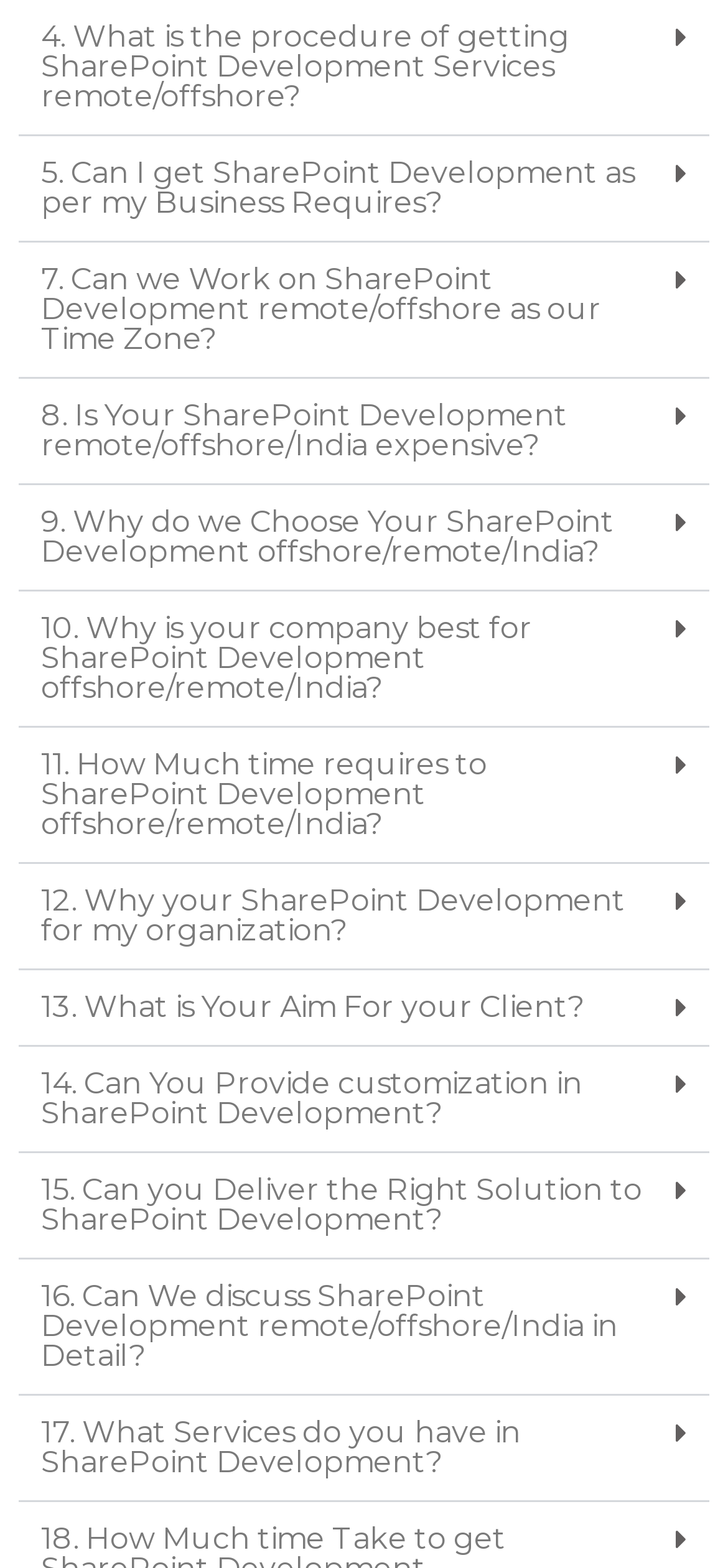Locate the bounding box coordinates of the area to click to fulfill this instruction: "Expand the '5. Can I get SharePoint Development as per my Business Requires?' section". The bounding box should be presented as four float numbers between 0 and 1, in the order [left, top, right, bottom].

[0.026, 0.087, 0.974, 0.154]